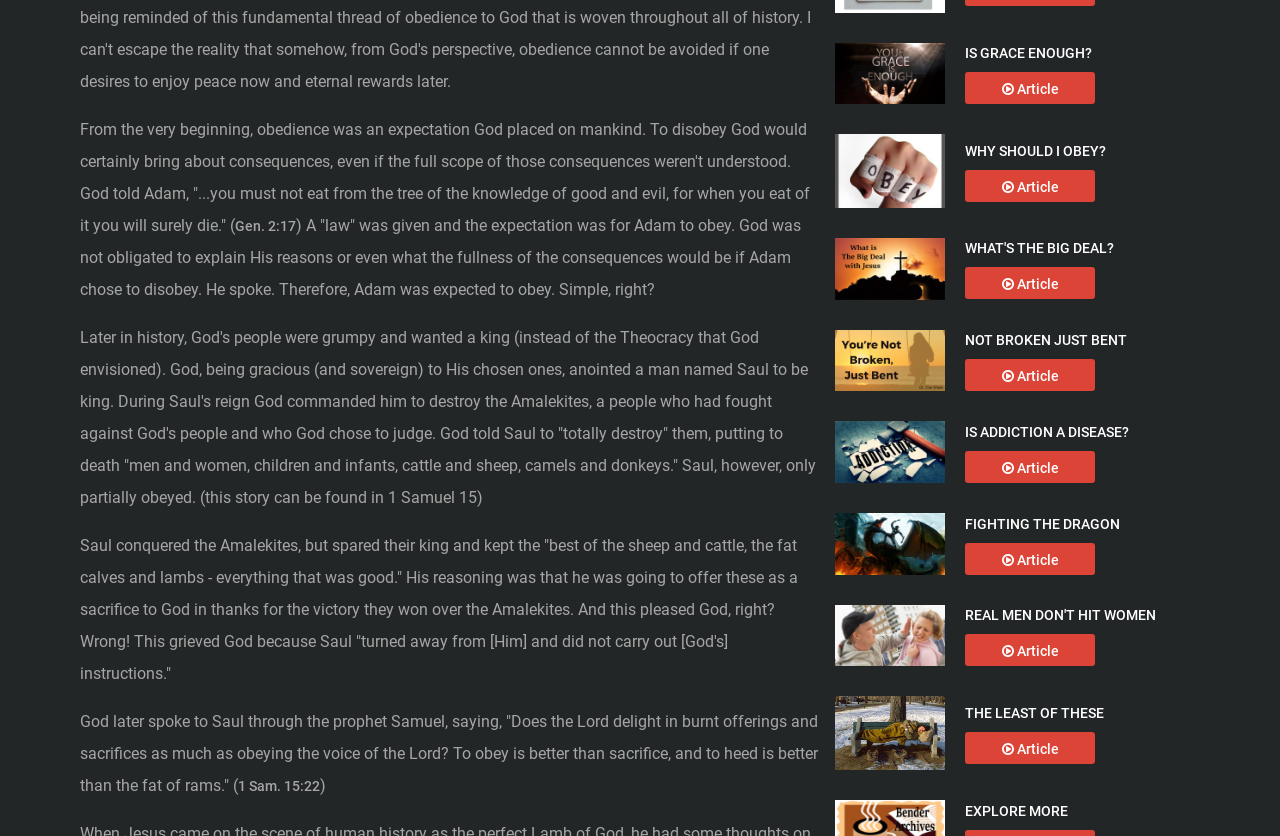Locate the bounding box coordinates of the clickable part needed for the task: "Read 'WHY SHOULD I OBEY?' article".

[0.754, 0.168, 0.864, 0.193]